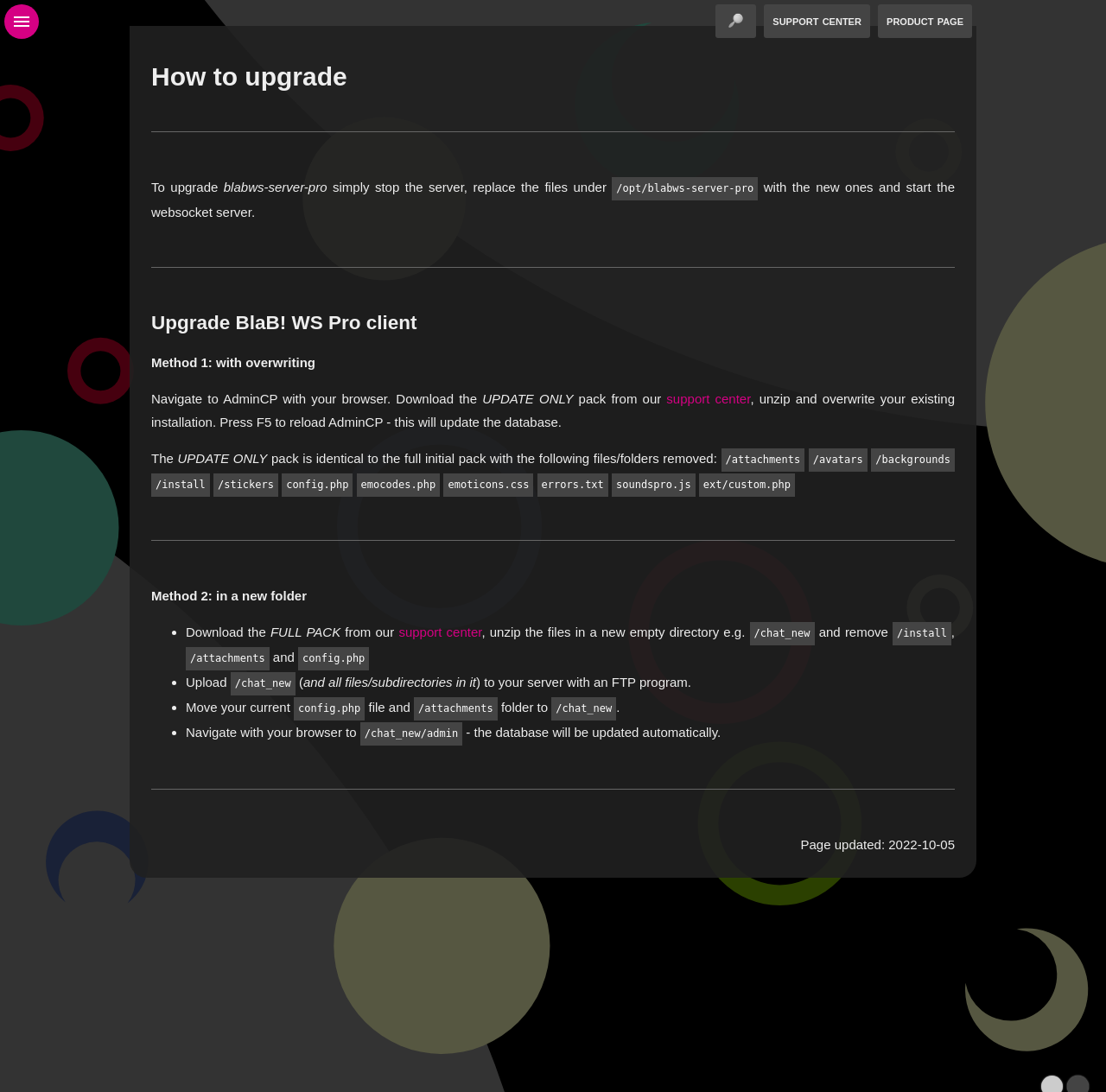Describe all the key features and sections of the webpage thoroughly.

The webpage is a documentation page for BlaB! WS Pro, providing instructions on how to install, upgrade, and integrate the software with other scripts. At the top, there are three links: a magnifying glass icon, "support center", and "product page". Below these links, the main content of the page is divided into two sections: "How to upgrade" and "Upgrade BlaB! WS Pro client".

In the "How to upgrade" section, there are step-by-step instructions on how to upgrade the software. The text is organized into paragraphs and code blocks, with clear headings and separators to distinguish between different steps. The instructions include stopping the server, replacing files, and starting the websocket server again.

In the "Upgrade BlaB! WS Pro client" section, there are two methods provided: "Method 1: with overwriting" and "Method 2: in a new folder". Each method has a series of steps, including downloading the update pack, unzipping files, and uploading them to the server. The text is organized into lists with bullet points, making it easy to follow.

Throughout the page, there are code blocks and static text elements that provide additional information and clarify the instructions. The overall layout is clear and organized, making it easy to navigate and understand the upgrade process.